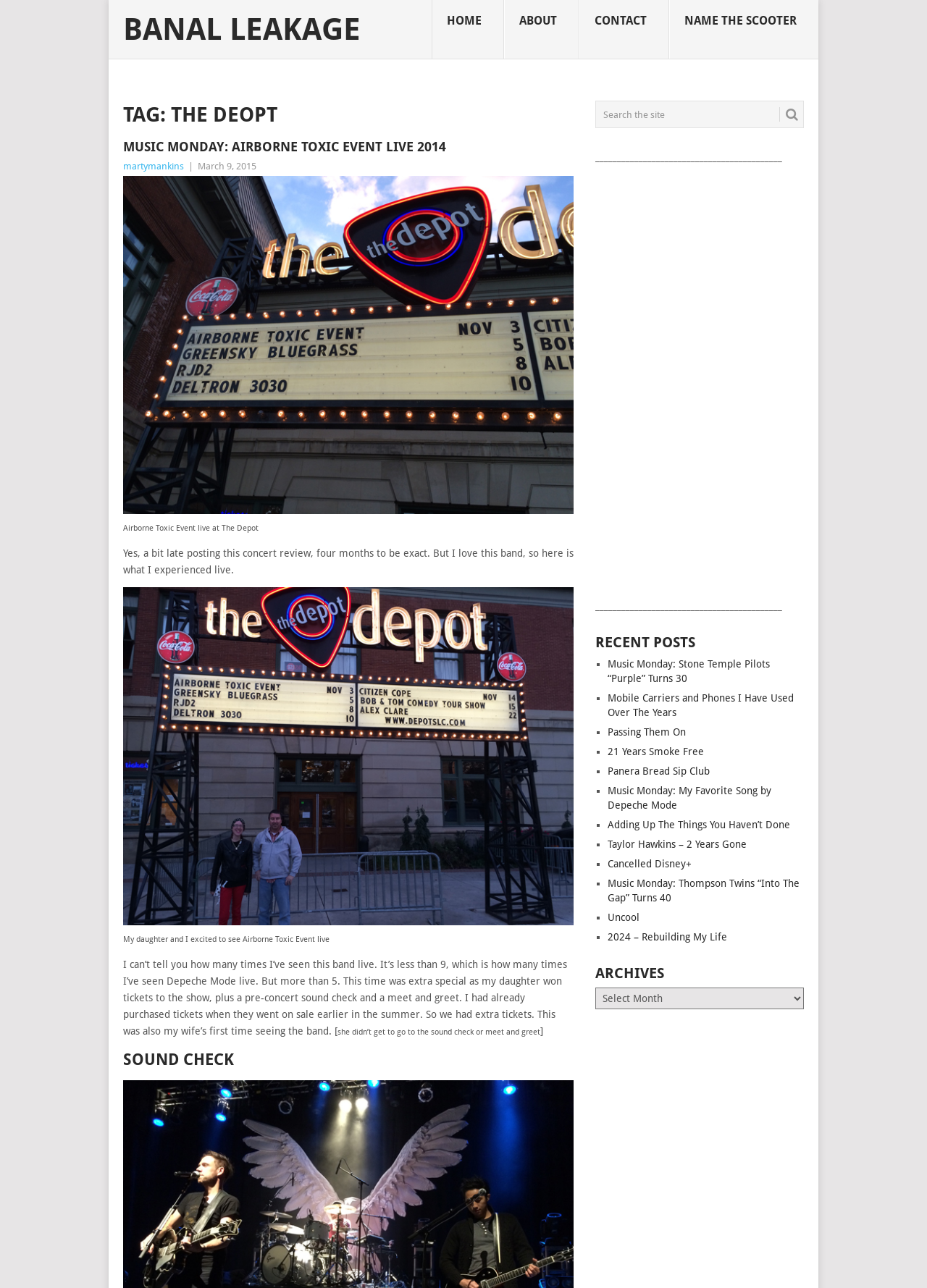Use a single word or phrase to answer this question: 
What is the title of the first recent post listed?

Music Monday: Stone Temple Pilots “Purple” Turns 30